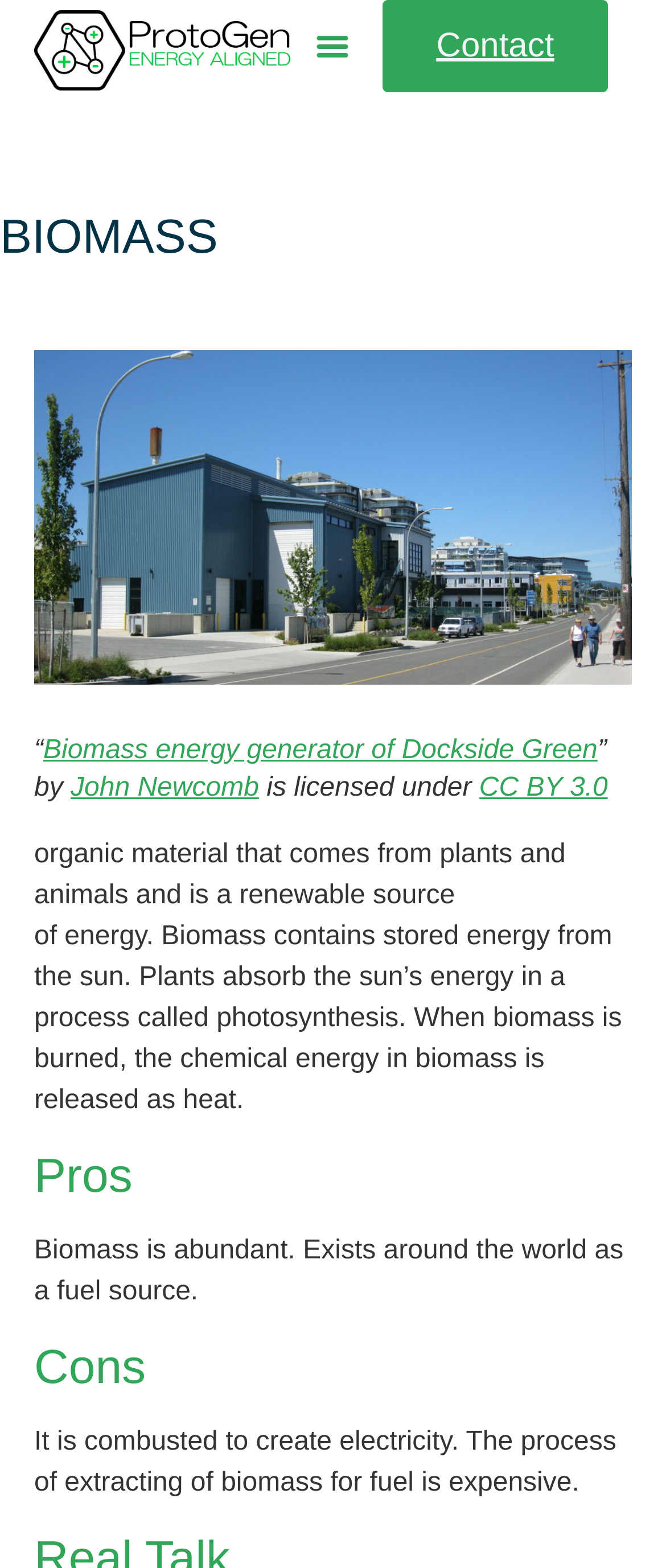What are the advantages of biomass?
Carefully analyze the image and provide a thorough answer to the question.

The webpage lists the pros and cons of biomass. Under the 'Pros' section, it is mentioned that biomass is abundant and exists around the world as a fuel source. This suggests that one of the advantages of biomass is its widespread availability.